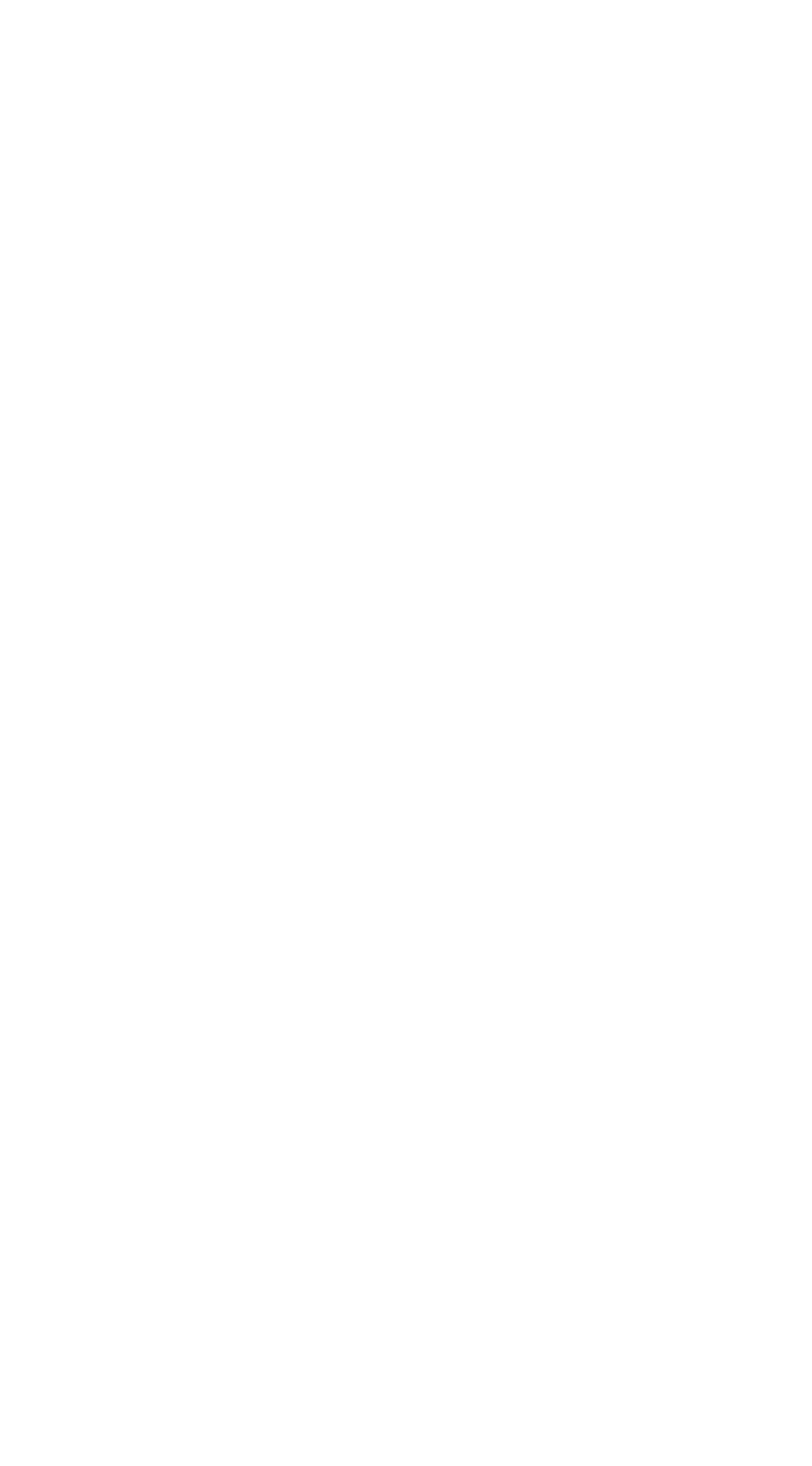Give a succinct answer to this question in a single word or phrase: 
What is the date mentioned on the webpage?

12,May, 2024